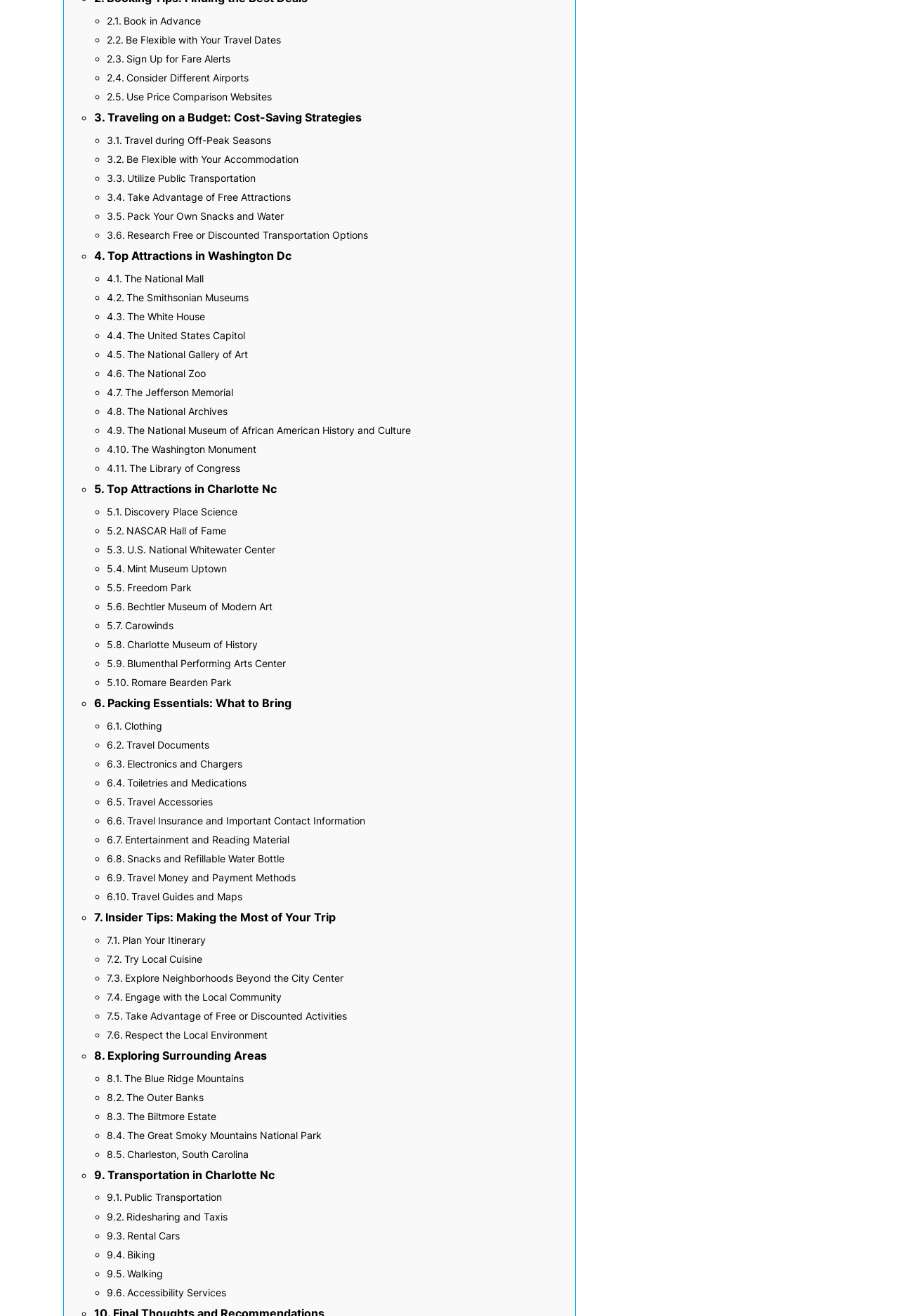Highlight the bounding box coordinates of the element that should be clicked to carry out the following instruction: "Click on 'Book in Advance'". The coordinates must be given as four float numbers ranging from 0 to 1, i.e., [left, top, right, bottom].

[0.119, 0.01, 0.223, 0.022]